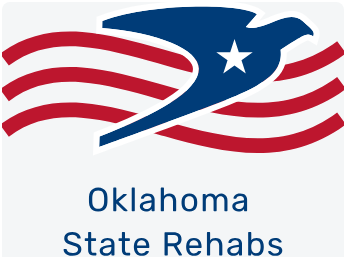Provide a thorough and detailed caption for the image.

The image features a dynamic logo representing "Oklahoma State Rehabs." It showcases an artistic depiction of a stylized bird in navy blue, adorned with a star, which evokes a sense of freedom and strength. The bird is prominently positioned above wavy red stripes that symbolize compassion and support, reminiscent of the American flag. Below this emblem, the text "Oklahoma State Rehabs" is displayed in a bold, dark blue font, conveying a sense of reliability and professionalism. This logo exemplifies the organization's commitment to providing rehabilitation services, reflecting both regional pride and a mission to aid individuals struggling with addiction in Oklahoma.